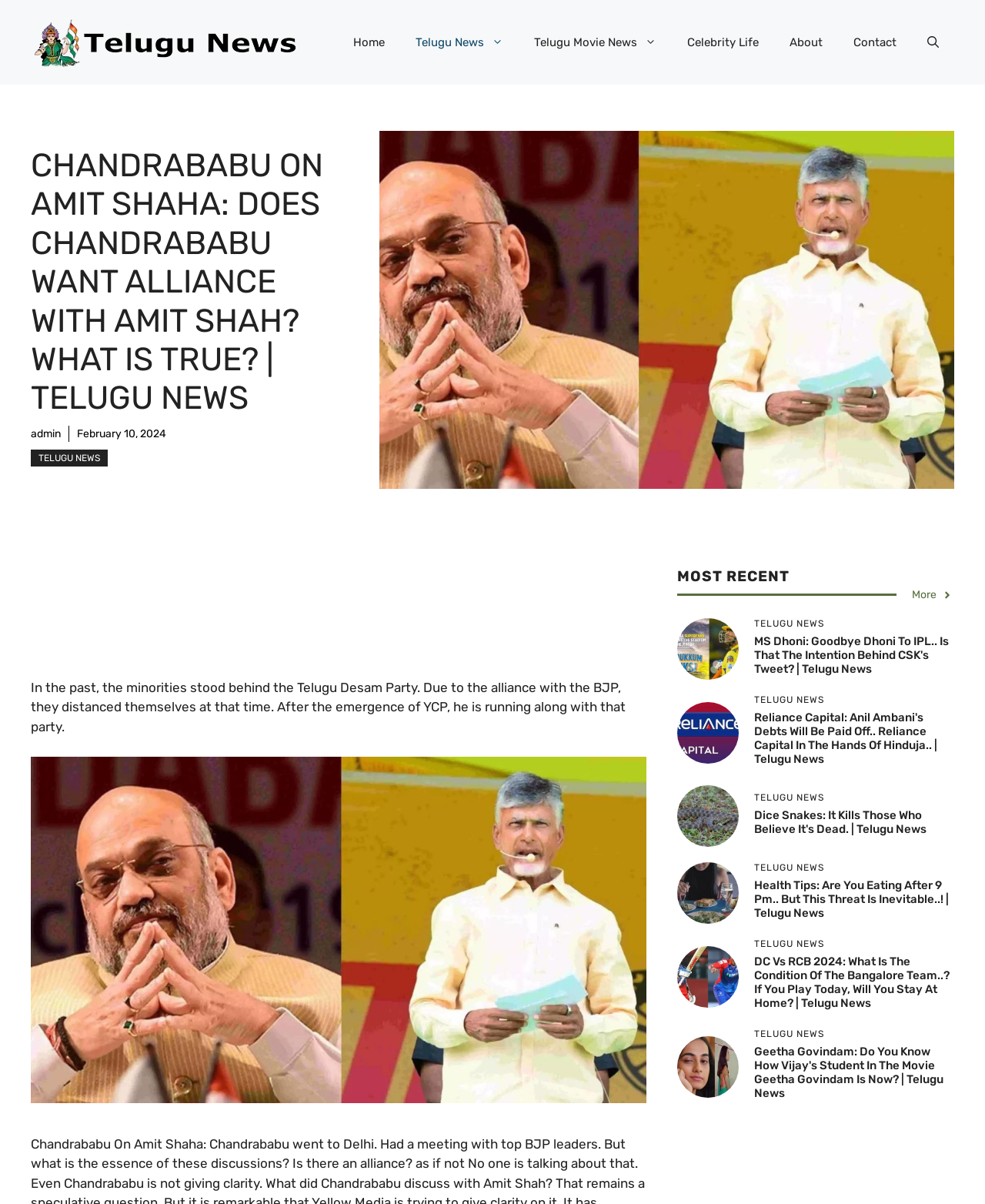Using details from the image, please answer the following question comprehensively:
What is the date of the news article?

I found the date of the news article by looking at the time element below the article heading, which displays the date 'February 10, 2024'.